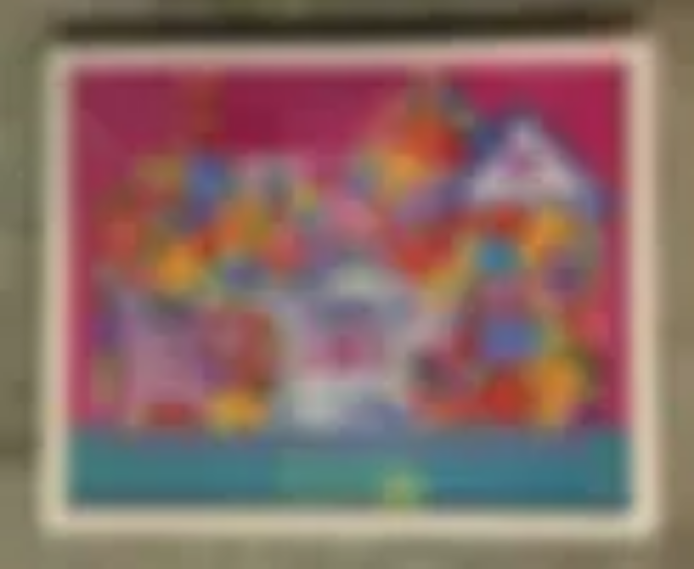Respond to the following question using a concise word or phrase: 
What color is the background of the artwork?

Vivid pink